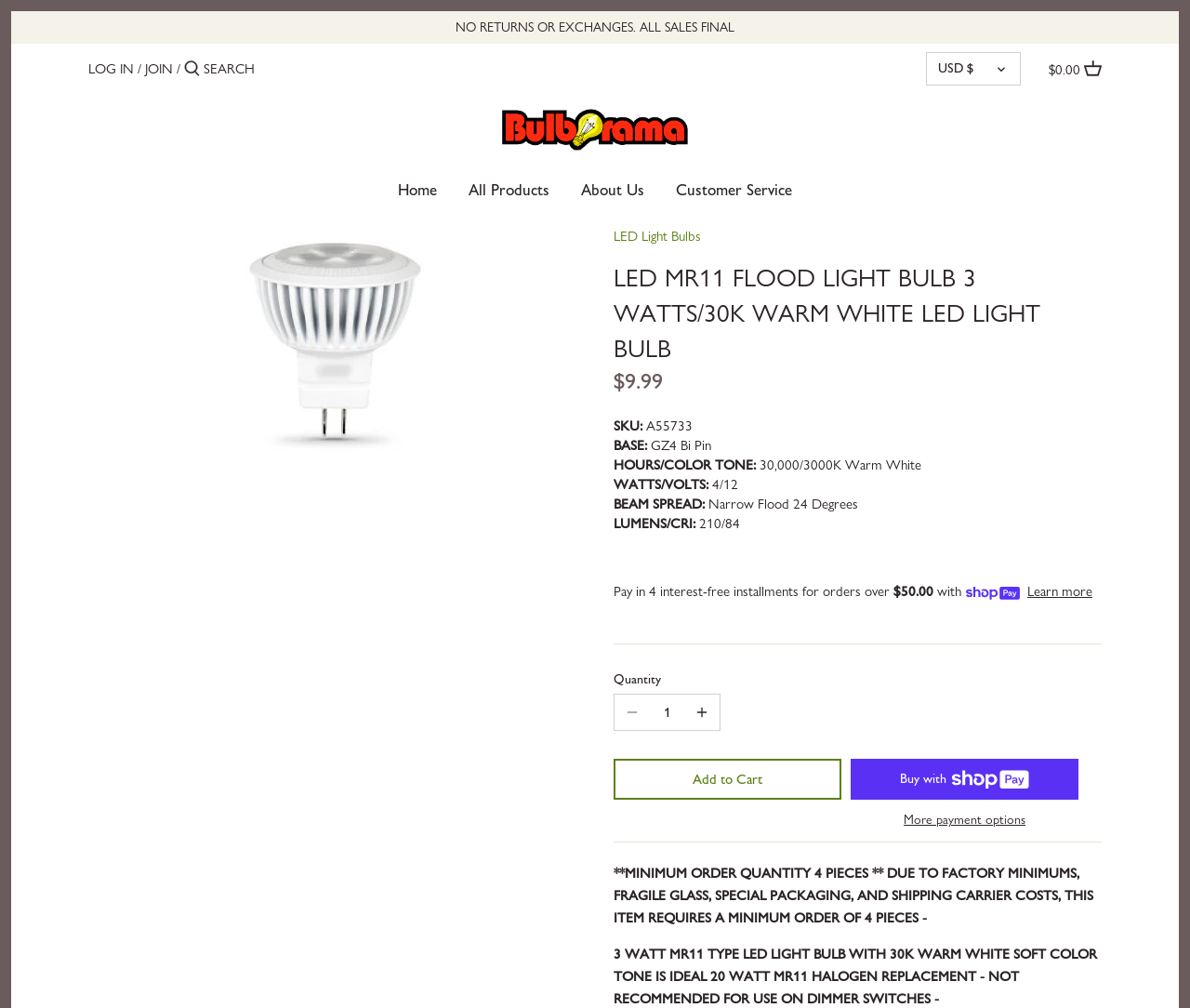Please locate the bounding box coordinates of the element that should be clicked to complete the given instruction: "click on the 'Angel Numbers' link".

None